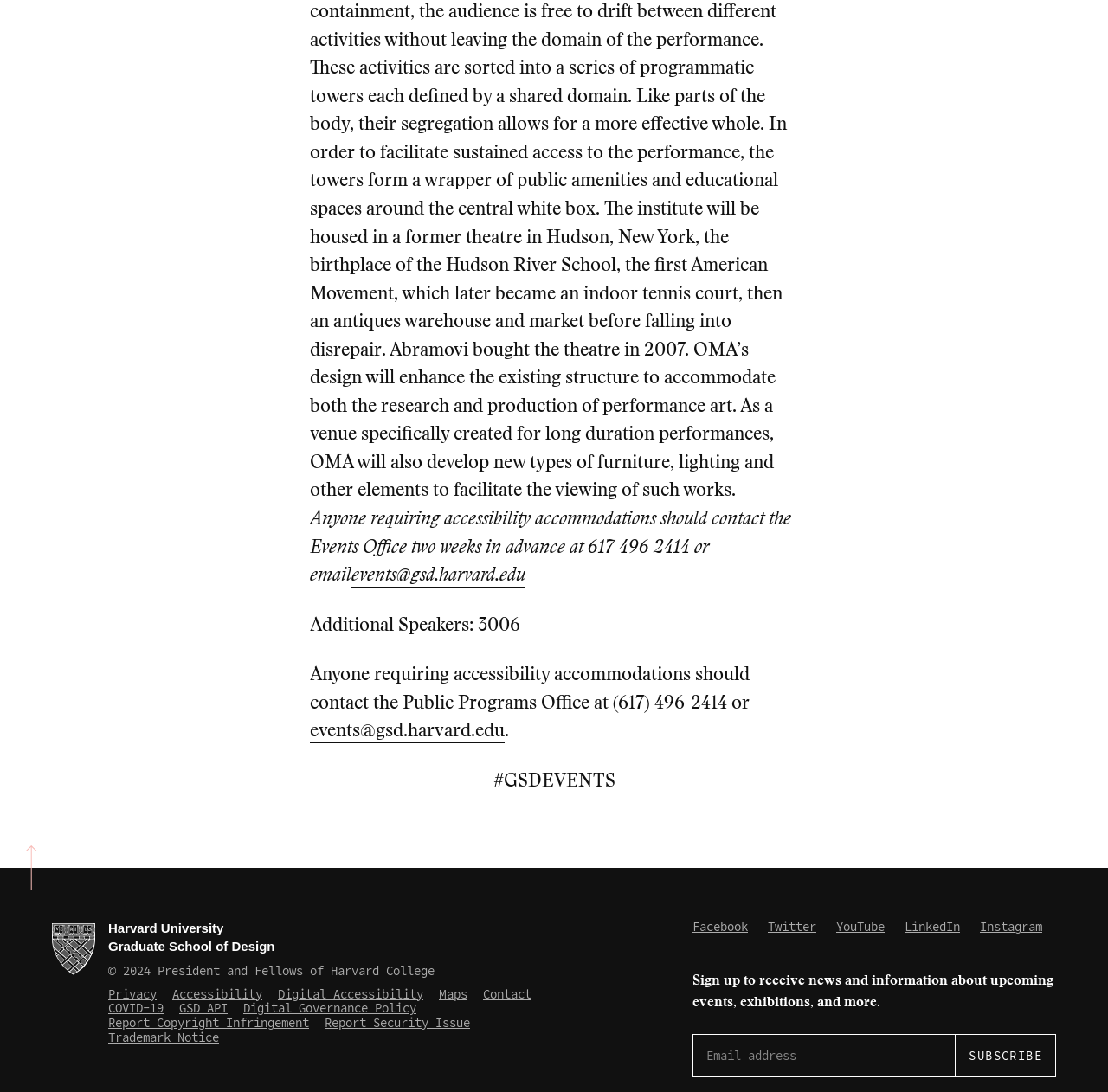Please specify the bounding box coordinates in the format (top-left x, top-left y, bottom-right x, bottom-right y), with values ranging from 0 to 1. Identify the bounding box for the UI component described as follows: name="input_1" placeholder="Email address"

[0.626, 0.948, 0.862, 0.986]